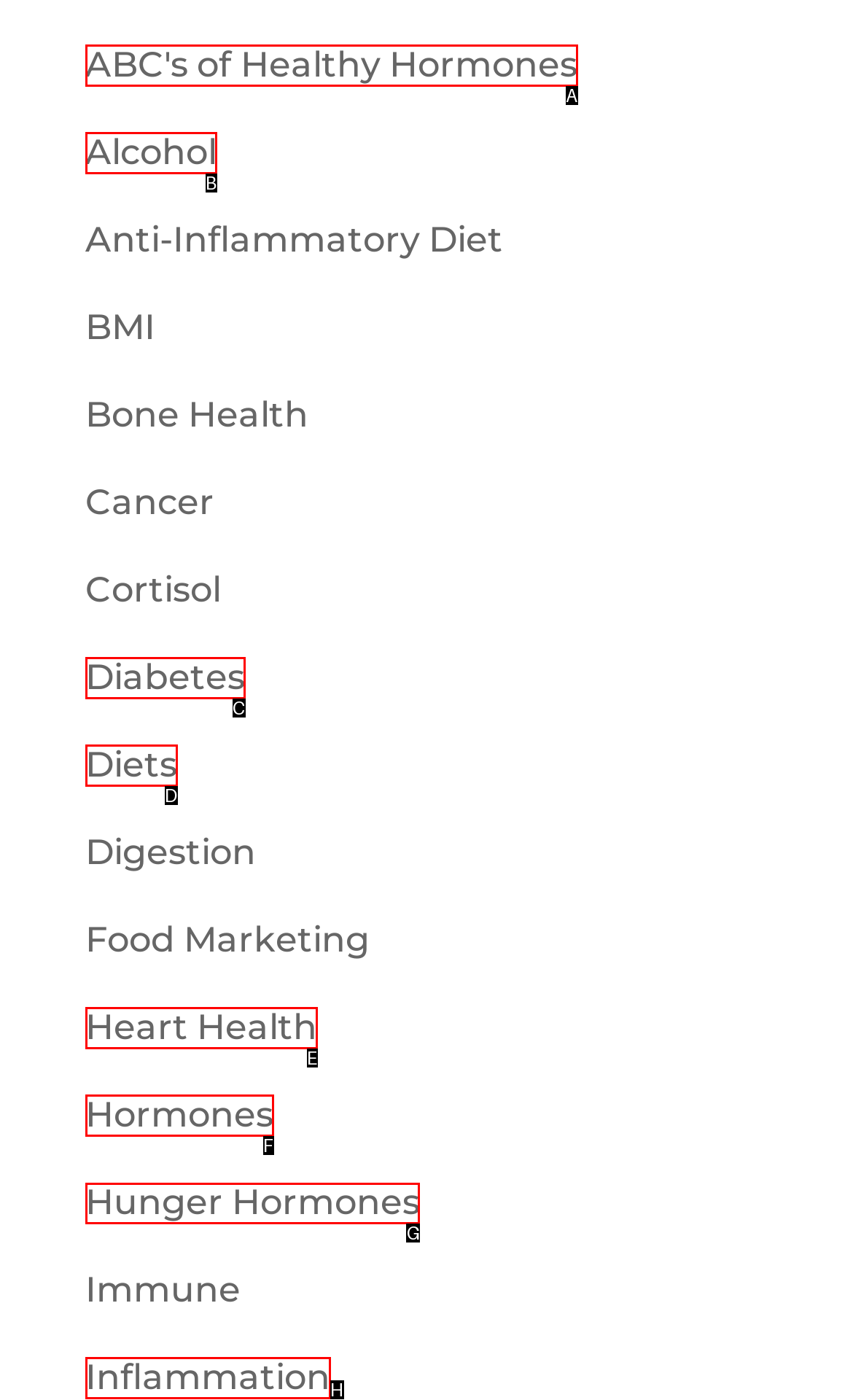To execute the task: understand hunger hormones, which one of the highlighted HTML elements should be clicked? Answer with the option's letter from the choices provided.

G